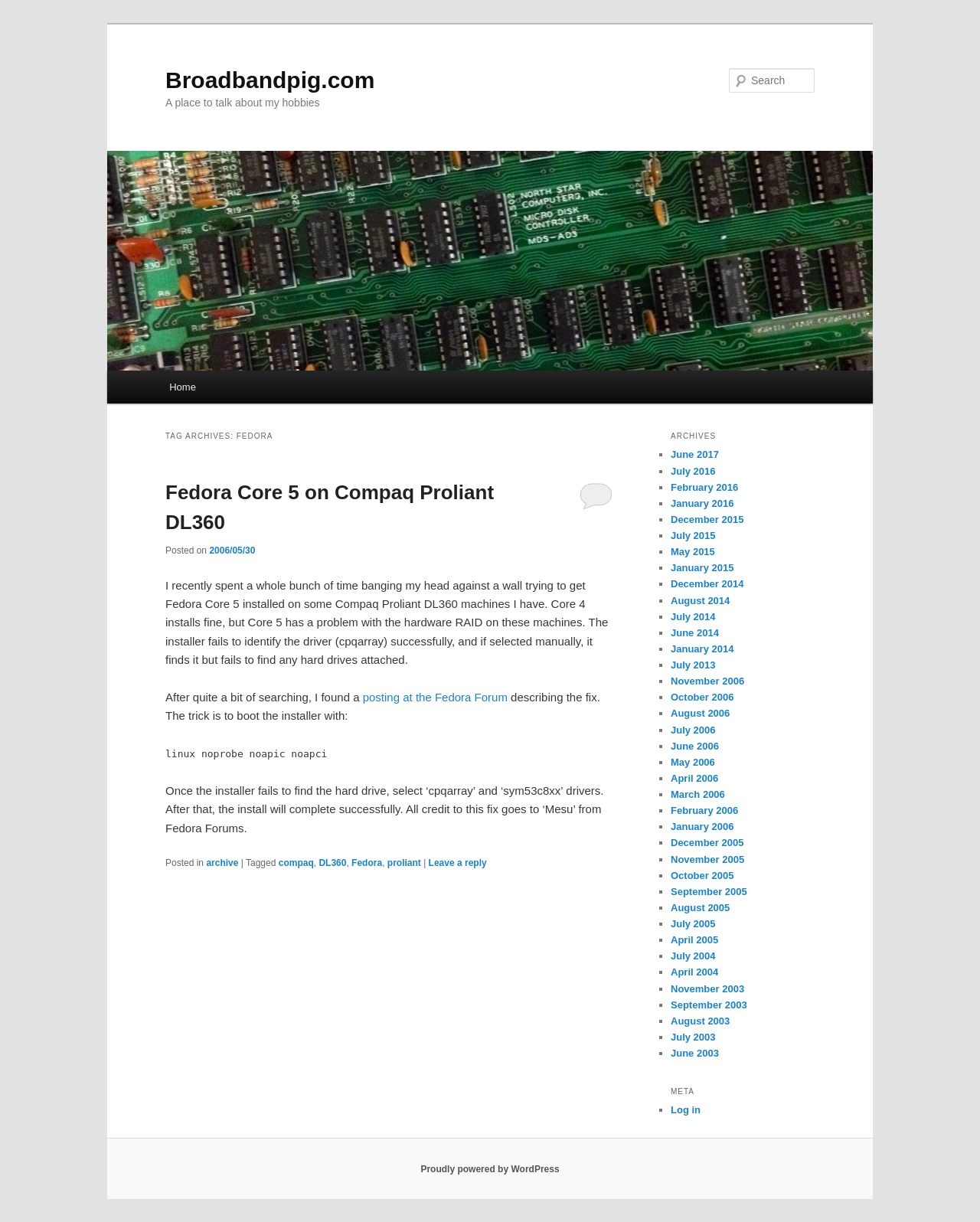Locate the UI element described by January 2015 in the provided webpage screenshot. Return the bounding box coordinates in the format (top-left x, top-left y, bottom-right x, bottom-right y), ensuring all values are between 0 and 1.

[0.684, 0.46, 0.749, 0.47]